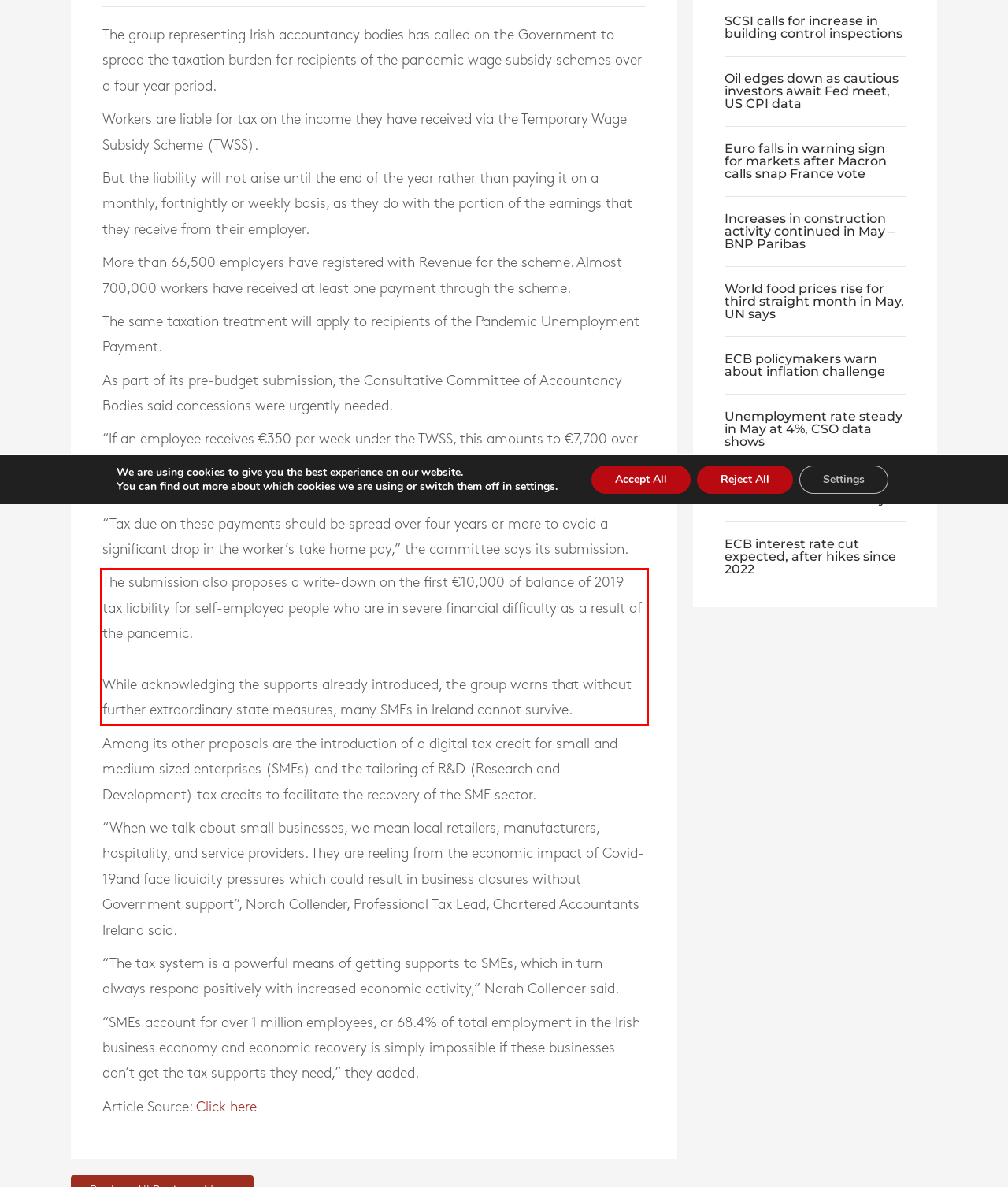You are presented with a webpage screenshot featuring a red bounding box. Perform OCR on the text inside the red bounding box and extract the content.

The submission also proposes a write-down on the first €10,000 of balance of 2019 tax liability for self-employed people who are in severe financial difficulty as a result of the pandemic. While acknowledging the supports already introduced, the group warns that without further extraordinary state measures, many SMEs in Ireland cannot survive.